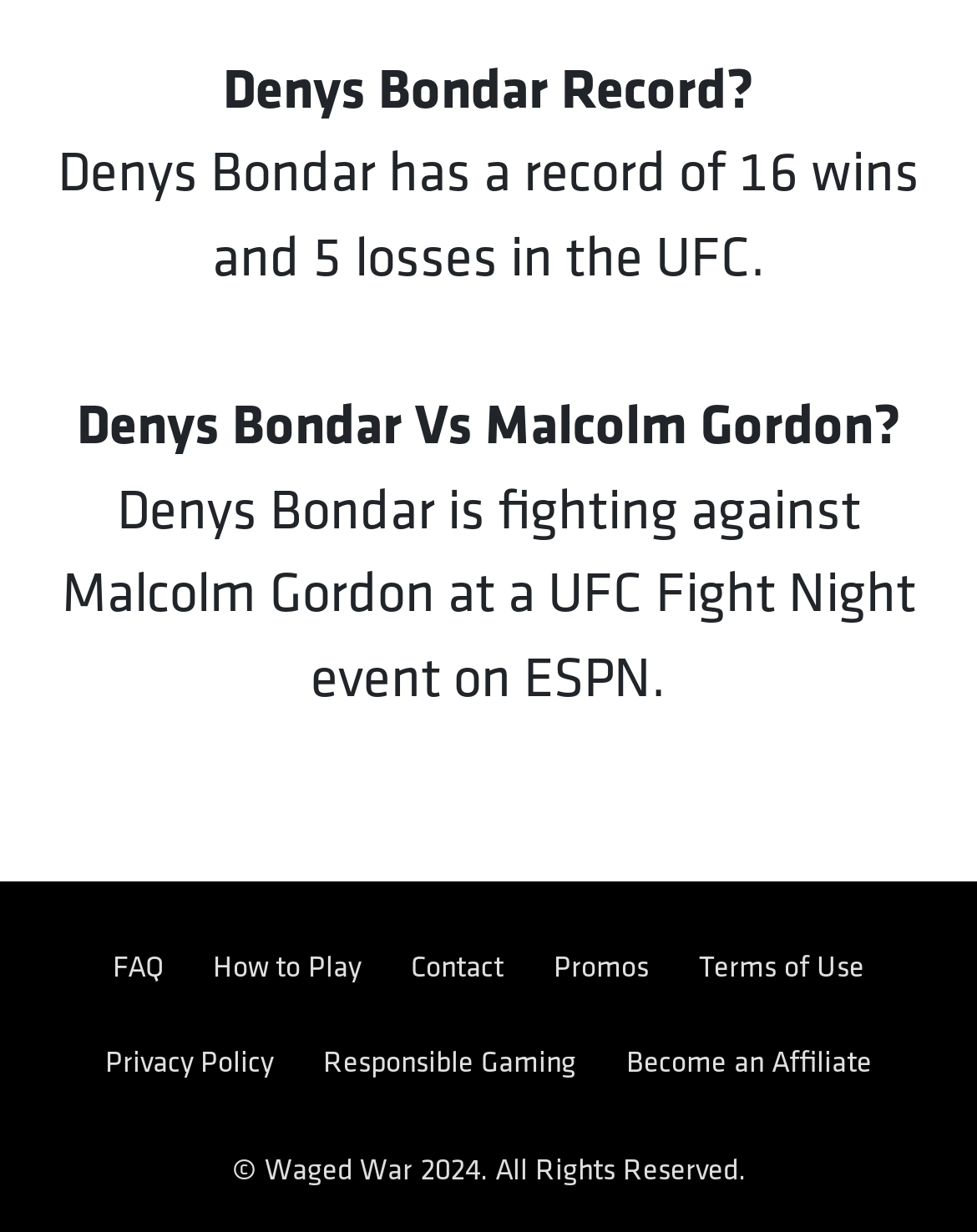From the element description: "Privacy Policy", extract the bounding box coordinates of the UI element. The coordinates should be expressed as four float numbers between 0 and 1, in the order [left, top, right, bottom].

[0.108, 0.852, 0.279, 0.874]